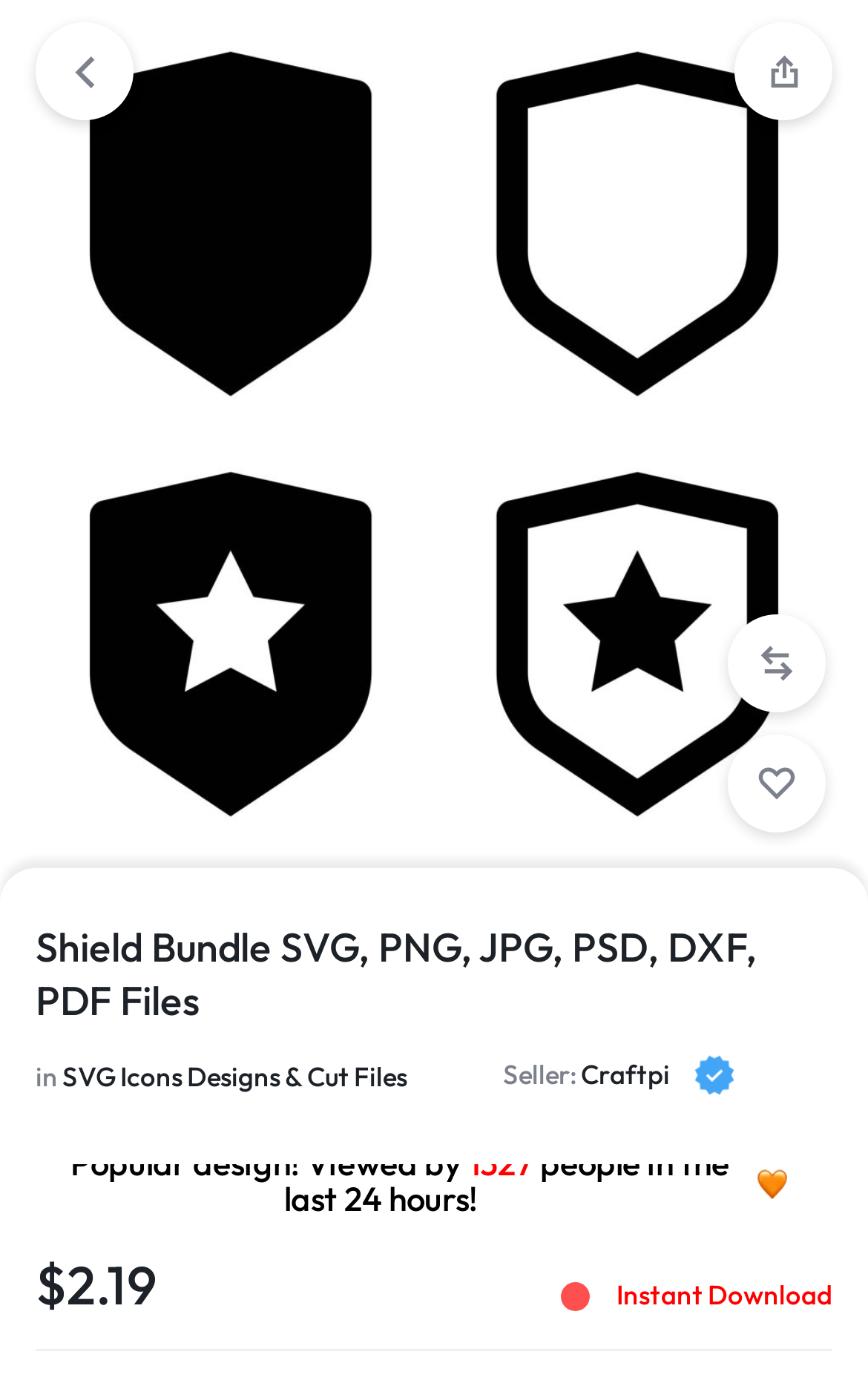Summarize the webpage comprehensively, mentioning all visible components.

This webpage is a product page for a digital download, specifically a Shield Bundle containing SVG, PNG, JPG, PSD, DXF, and PDF files for use with Silhouette Cameo and Cricut machines. 

At the top of the page, there are two links on the left and right sides, respectively. Below these links, there is a large image that spans the entire width of the page, showcasing the Shield Bundle. 

Below the large image, there are seven smaller images arranged horizontally, likely displaying different aspects of the Shield Bundle. 

On the right side of the page, there is a button to compare the product and a link to add it to a wishlist. 

The product title, "Shield Bundle SVG, PNG, JPG, PSD, DXF, PDF Files", is displayed prominently in a heading. Below the title, there is a phrase "in SVG Icons Designs & Cut Files" with a link to the category. The seller's name, "Craftpi", is also displayed. 

Further down the page, there is an image and some text indicating that the design is popular, having been viewed by 1327 people in the last 24 hours. 

At the bottom of the page, the price of the product, $2.19, is displayed, along with a note that it is an instant download.